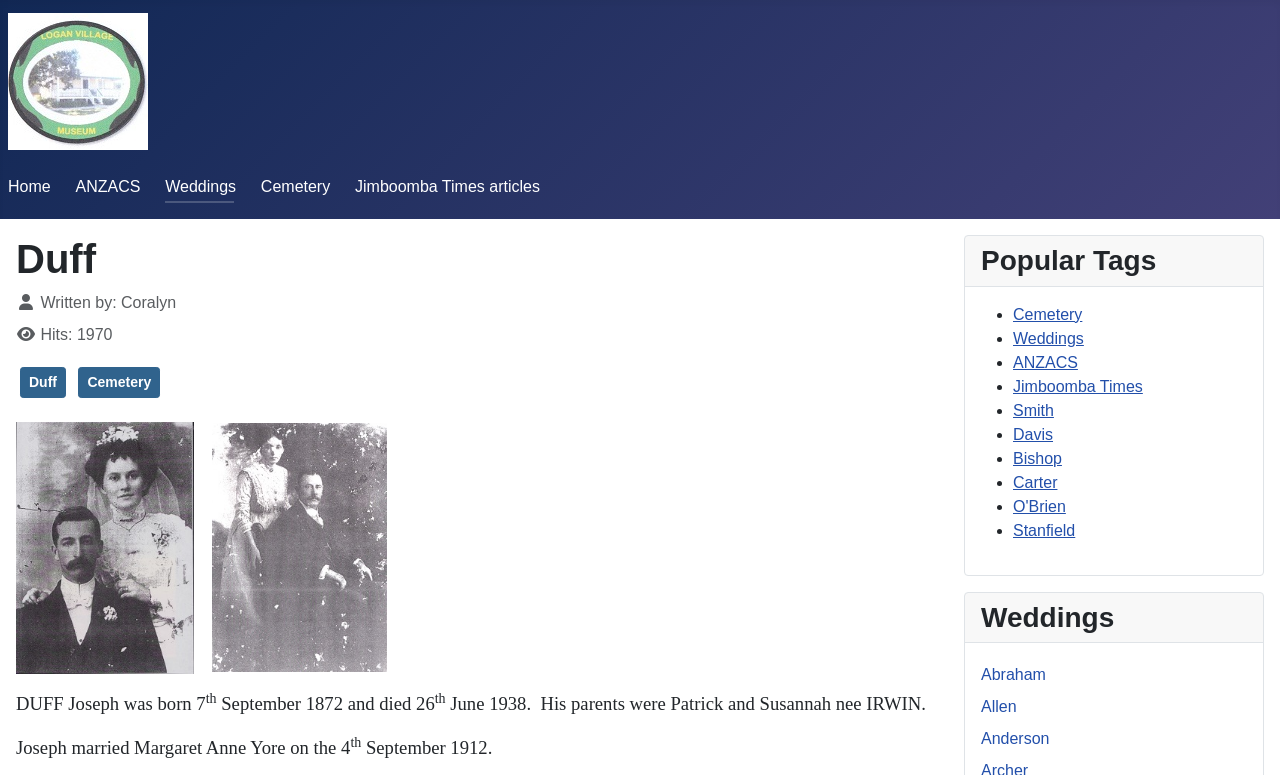Please give a succinct answer using a single word or phrase:
What is the name of the person who wrote the article?

Coralyn